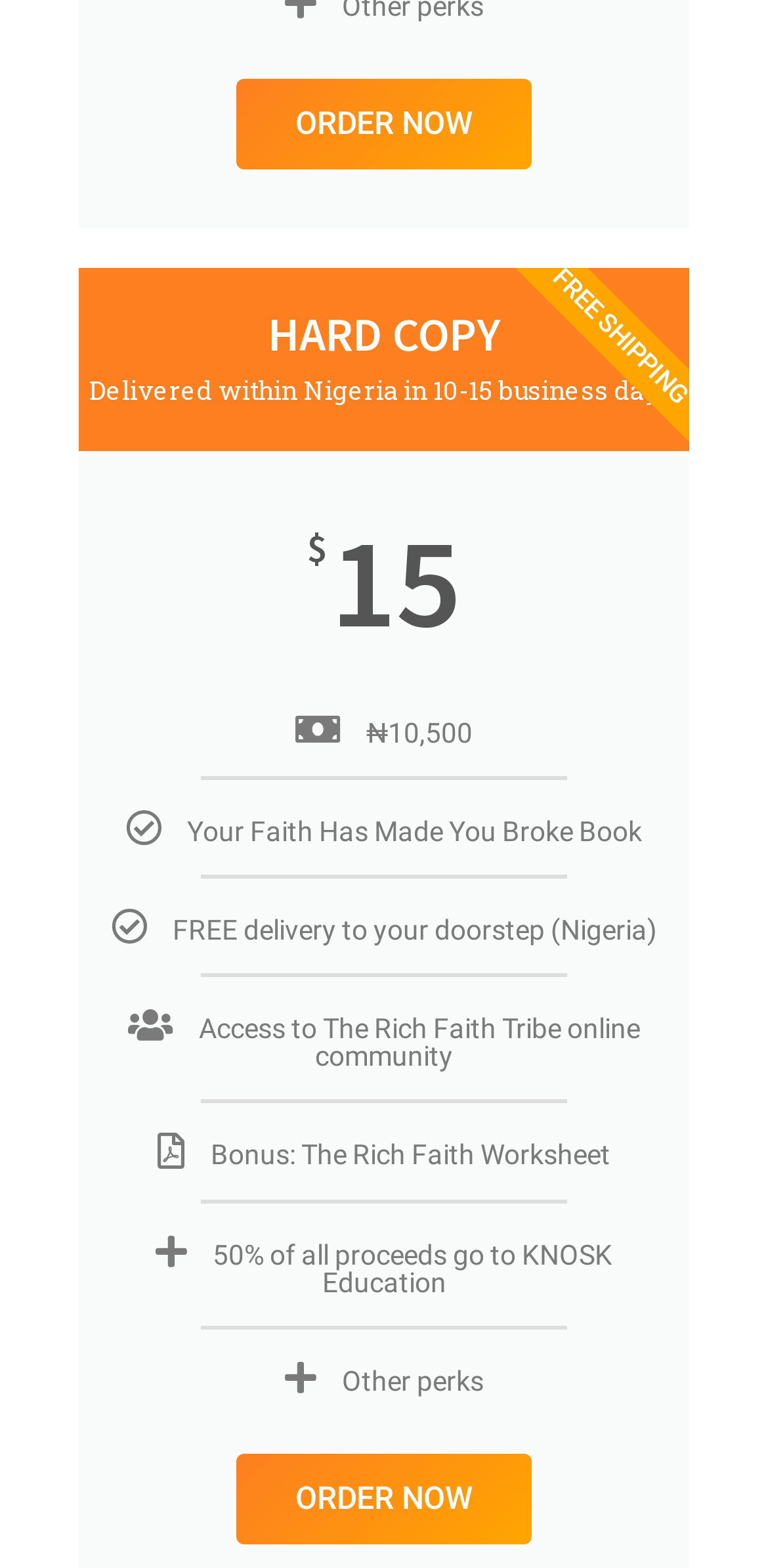Give a short answer to this question using one word or a phrase:
What percentage of proceeds goes to KNOSK Education?

50%